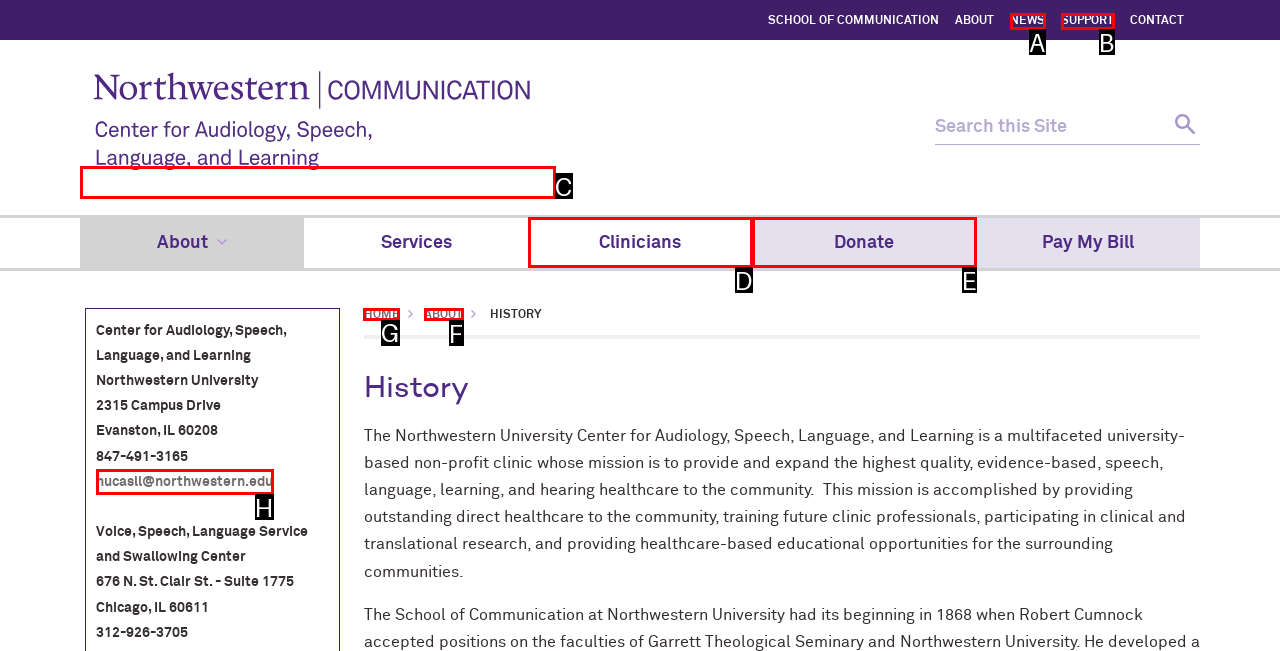Identify the correct choice to execute this task: Click HOME
Respond with the letter corresponding to the right option from the available choices.

G